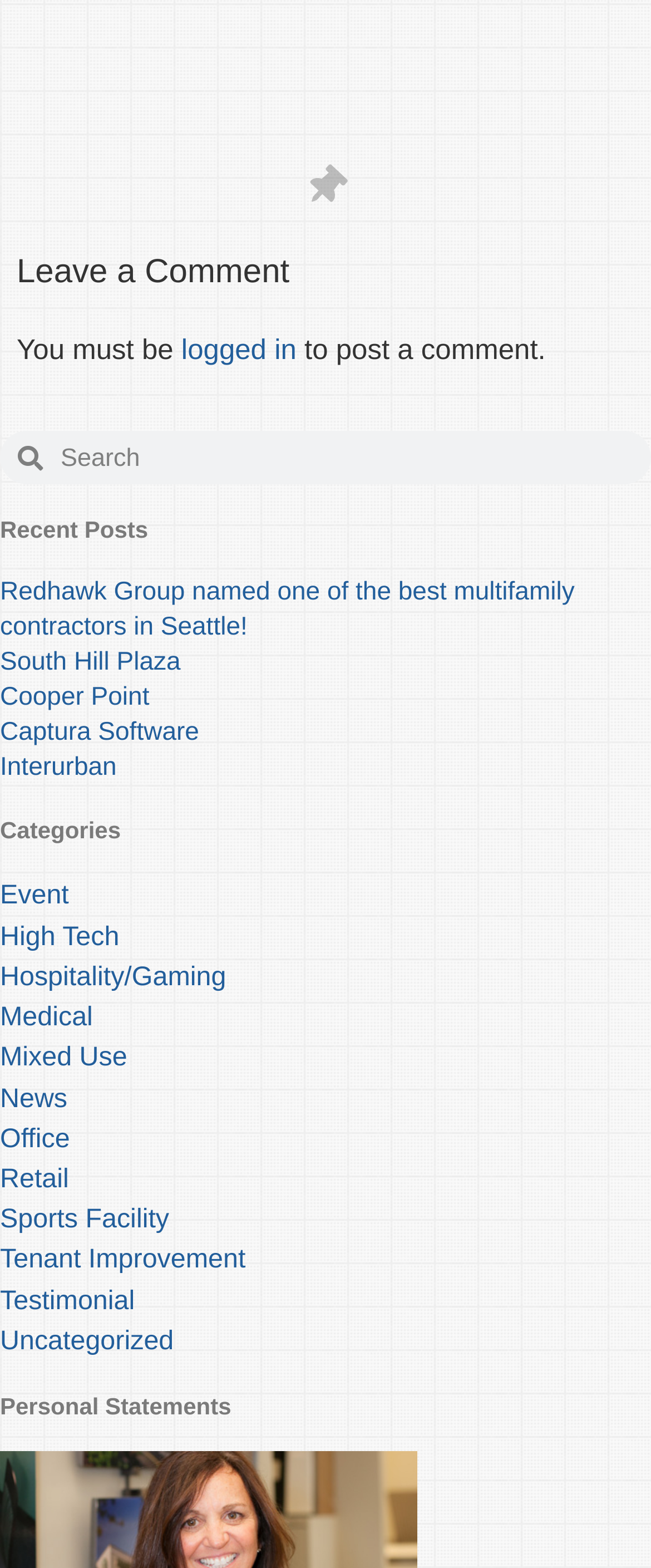Can you find the bounding box coordinates for the element that needs to be clicked to execute this instruction: "read personal statement"? The coordinates should be given as four float numbers between 0 and 1, i.e., [left, top, right, bottom].

[0.0, 0.889, 1.0, 0.904]